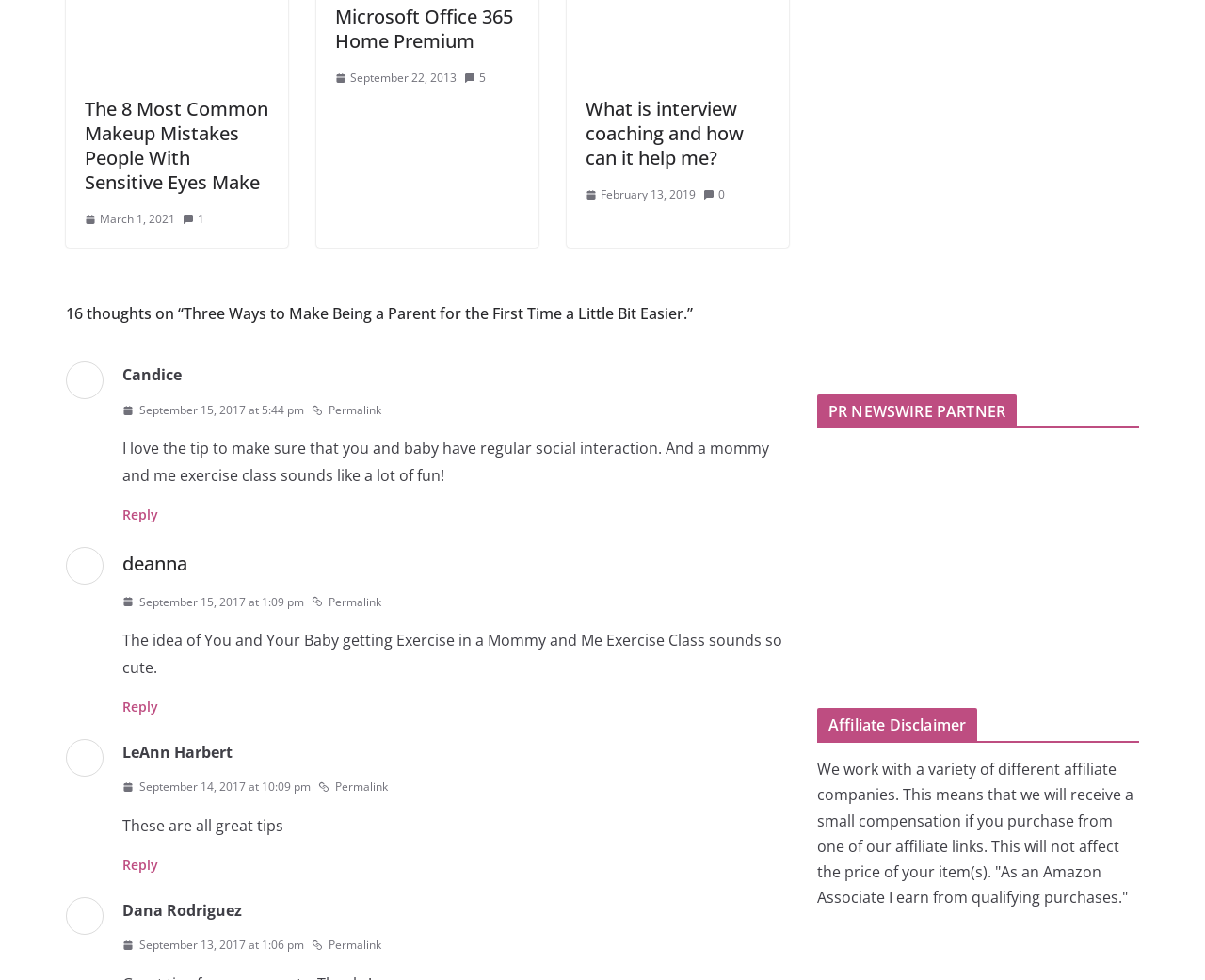Determine the bounding box coordinates of the element that should be clicked to execute the following command: "Click the 'Streaming Services' link".

None